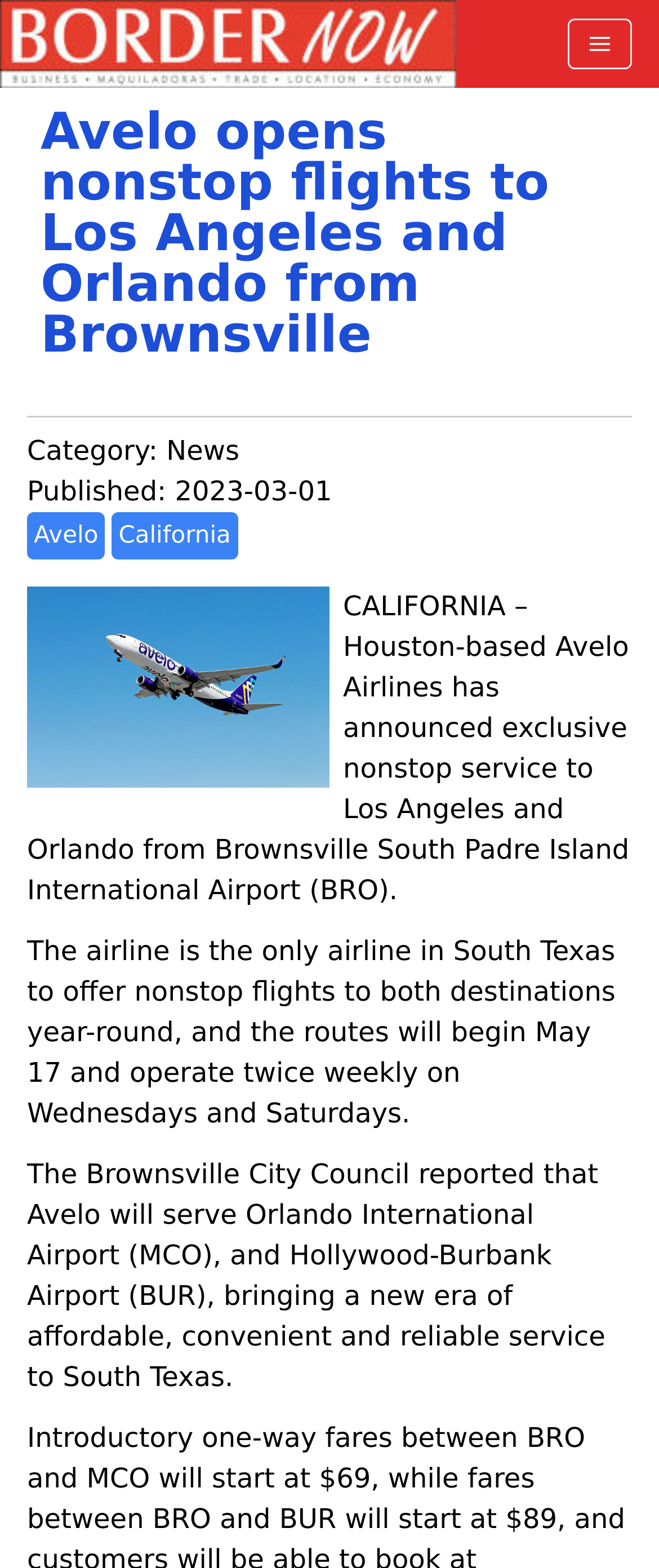Using the details in the image, give a detailed response to the question below:
What airline is offering nonstop service?

The answer can be found in the StaticText element that says 'Houston-based Avelo Airlines has announced exclusive nonstop service to Los Angeles and Orlando from Brownsville South Padre Island International Airport (BRO).' This text indicates that Avelo Airlines is the airline offering nonstop service.